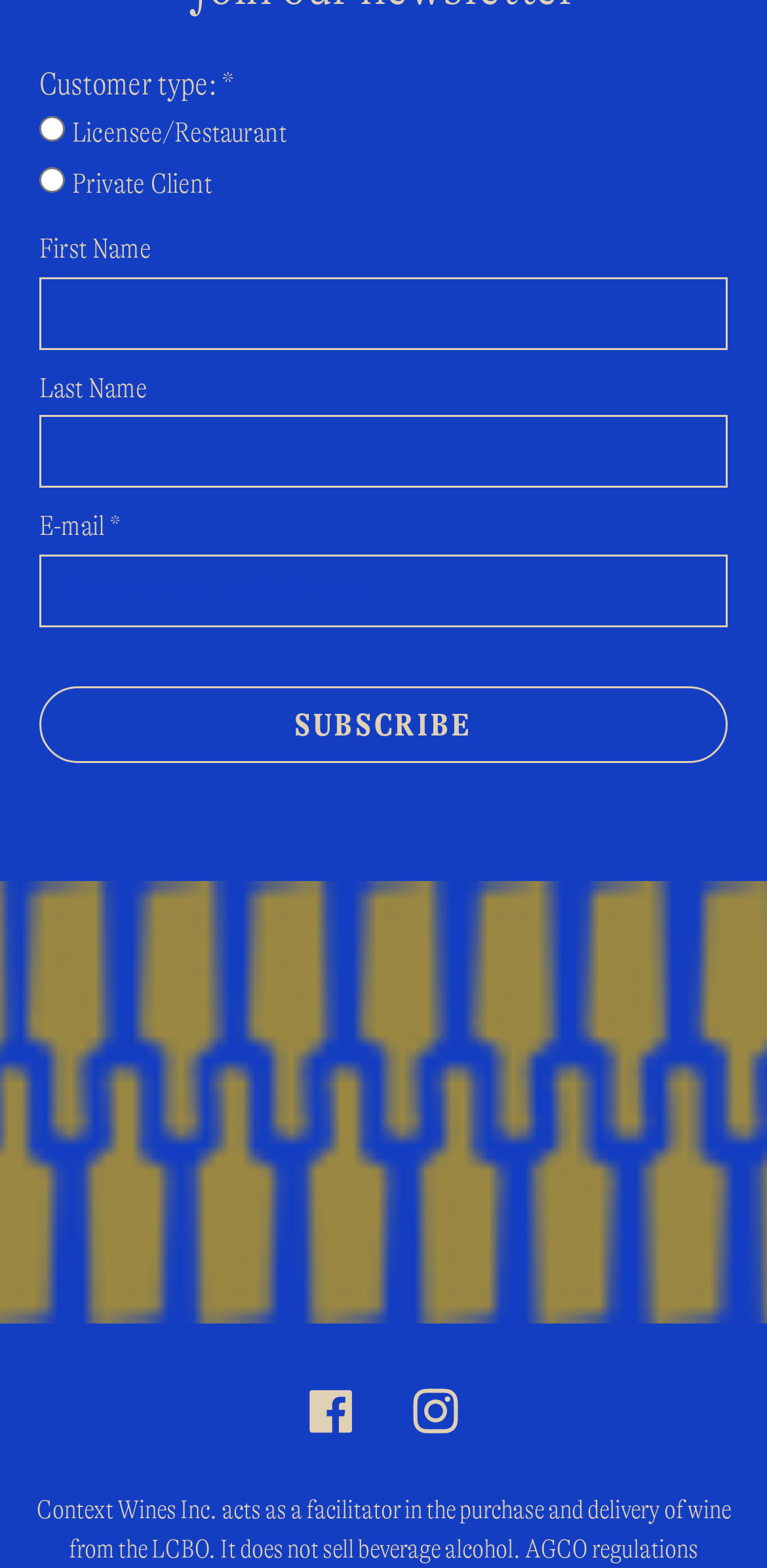What is the first field to fill in?
Answer the question with a single word or phrase derived from the image.

First Name